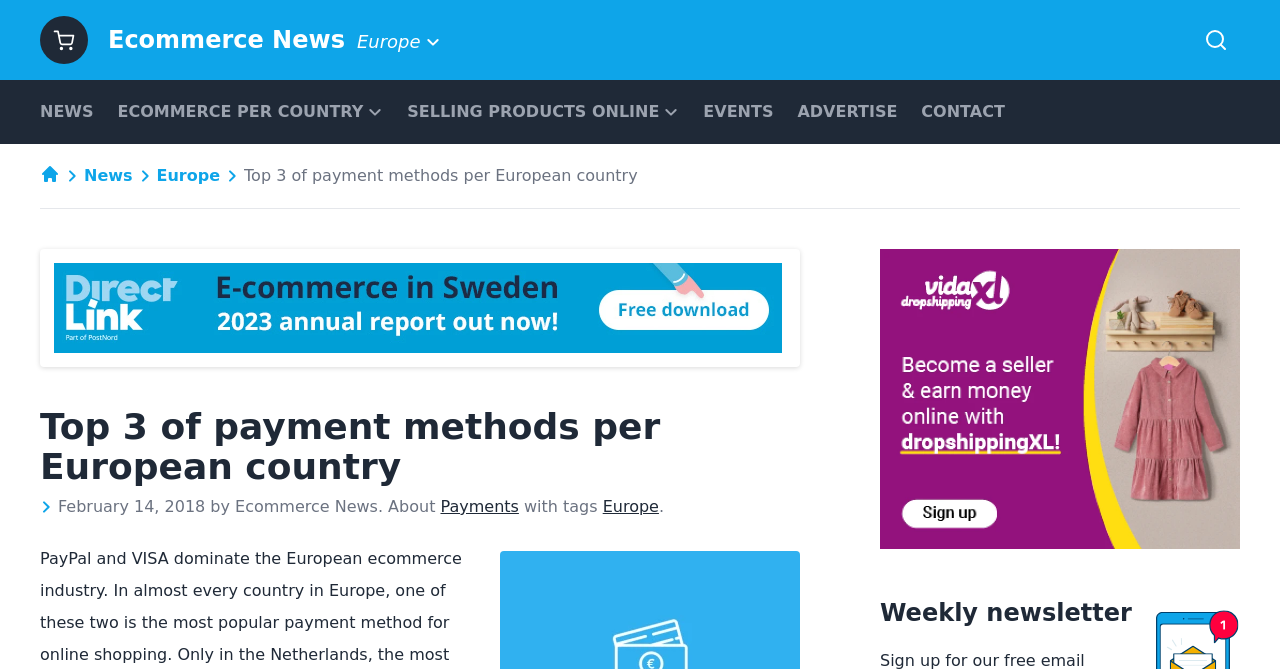What is the name of the newsletter?
Kindly offer a detailed explanation using the data available in the image.

The name of the newsletter can be found in the heading 'Weekly newsletter' located at the bottom of the webpage.